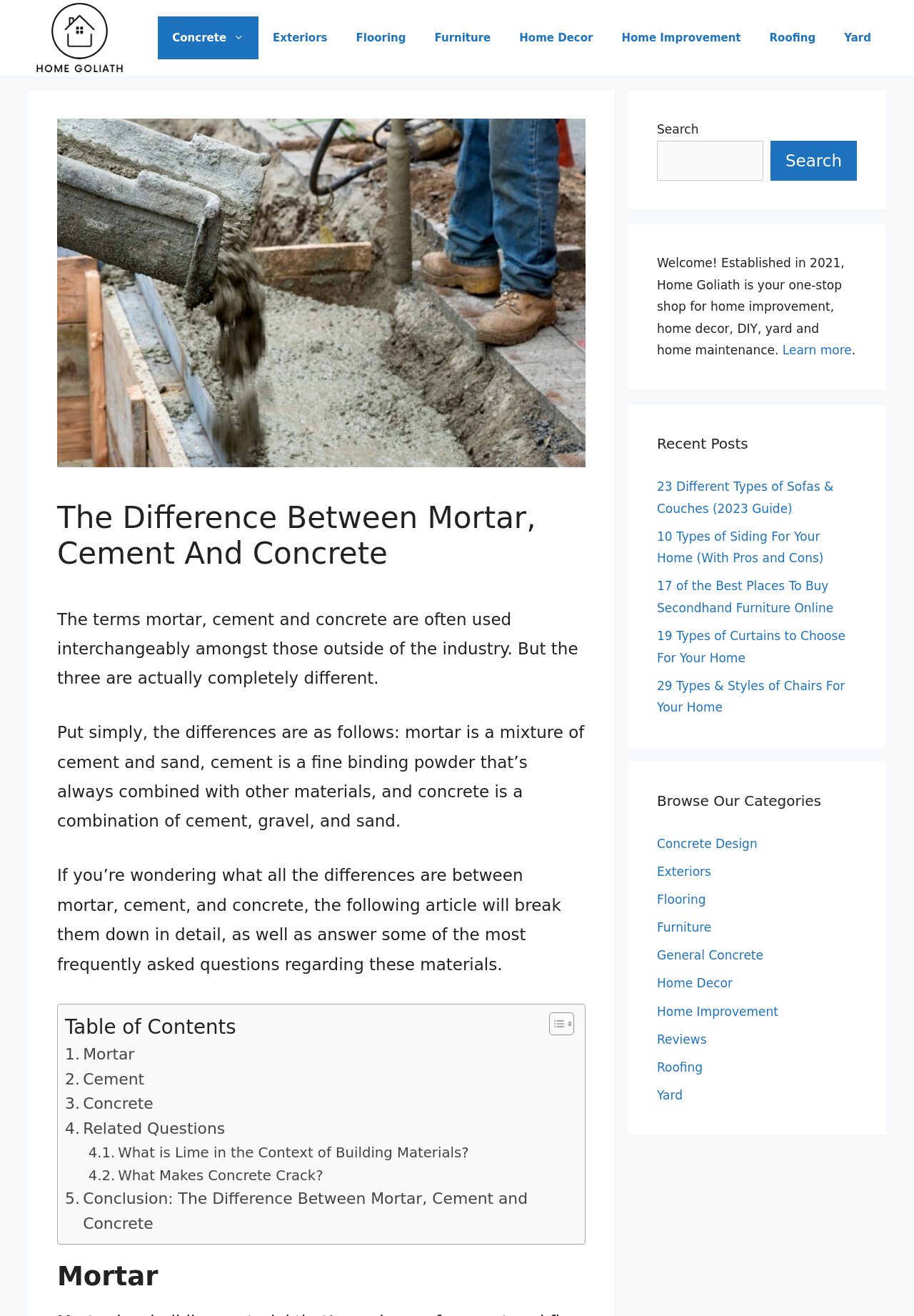Find the bounding box coordinates of the area to click in order to follow the instruction: "Search for something".

[0.719, 0.107, 0.835, 0.137]